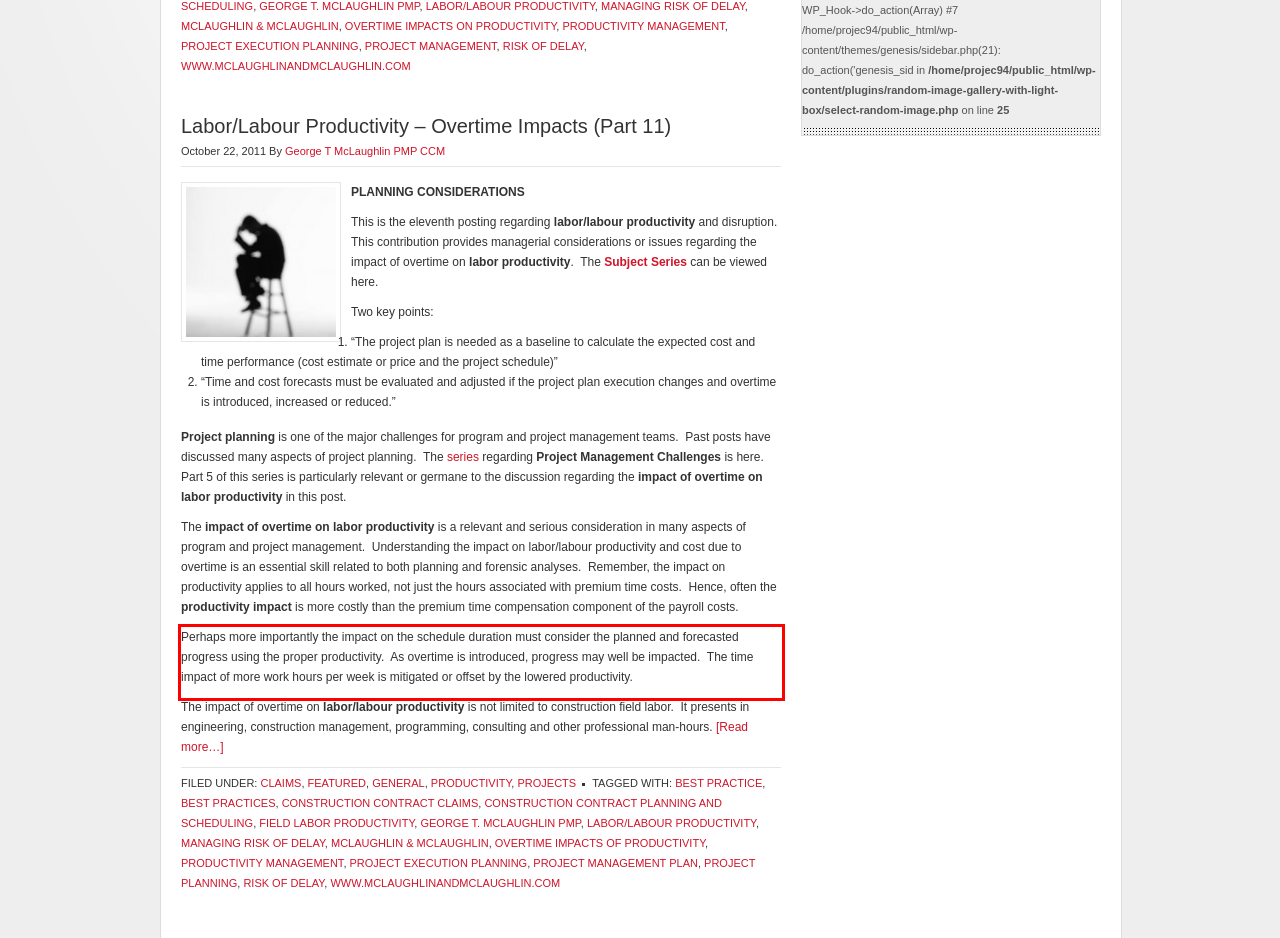Analyze the red bounding box in the provided webpage screenshot and generate the text content contained within.

Perhaps more importantly the impact on the schedule duration must consider the planned and forecasted progress using the proper productivity. As overtime is introduced, progress may well be impacted. The time impact of more work hours per week is mitigated or offset by the lowered productivity.